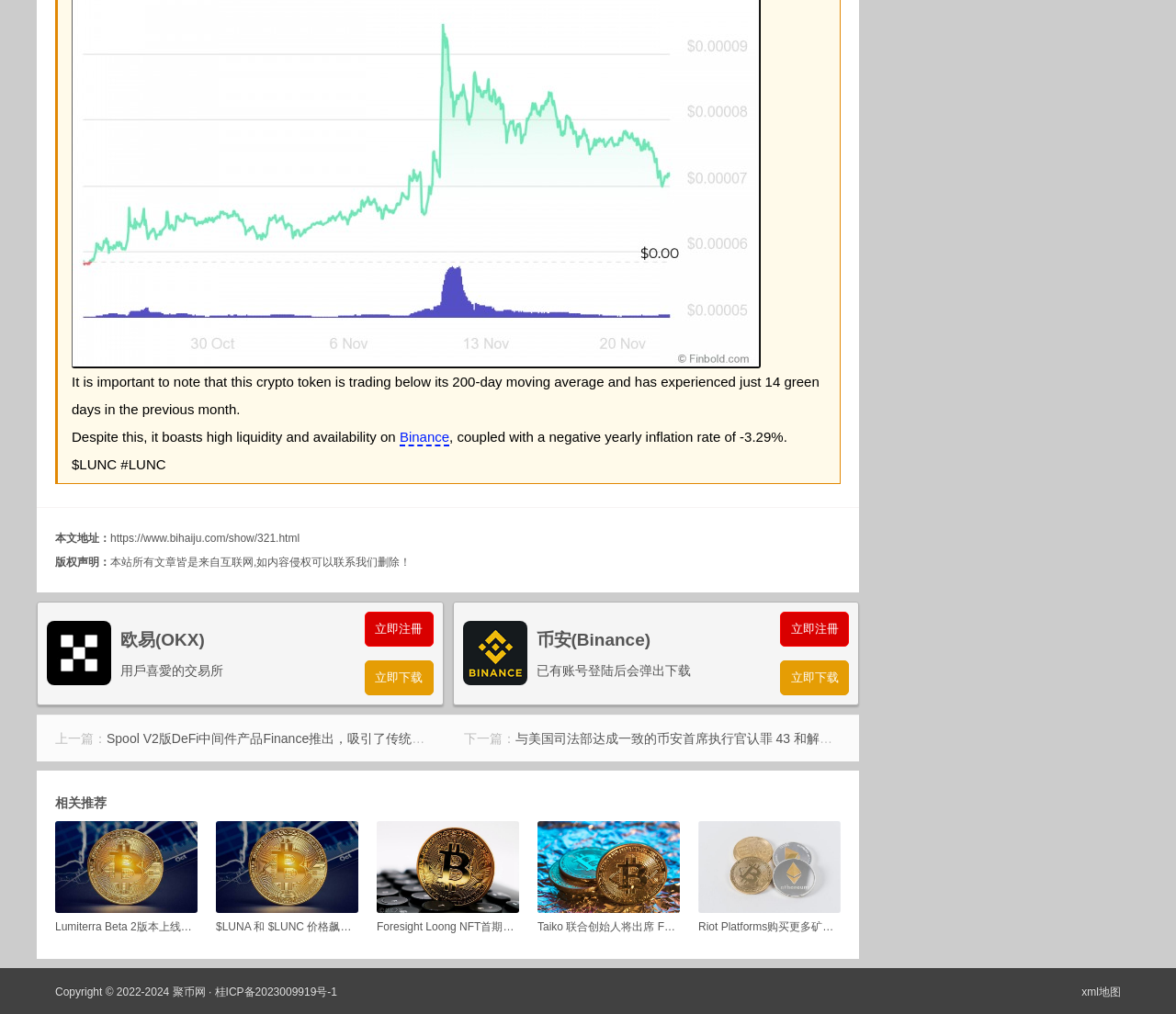Determine the bounding box coordinates of the region to click in order to accomplish the following instruction: "Check the related recommendation on Lumiterra Beta 2". Provide the coordinates as four float numbers between 0 and 1, specifically [left, top, right, bottom].

[0.047, 0.81, 0.168, 0.923]